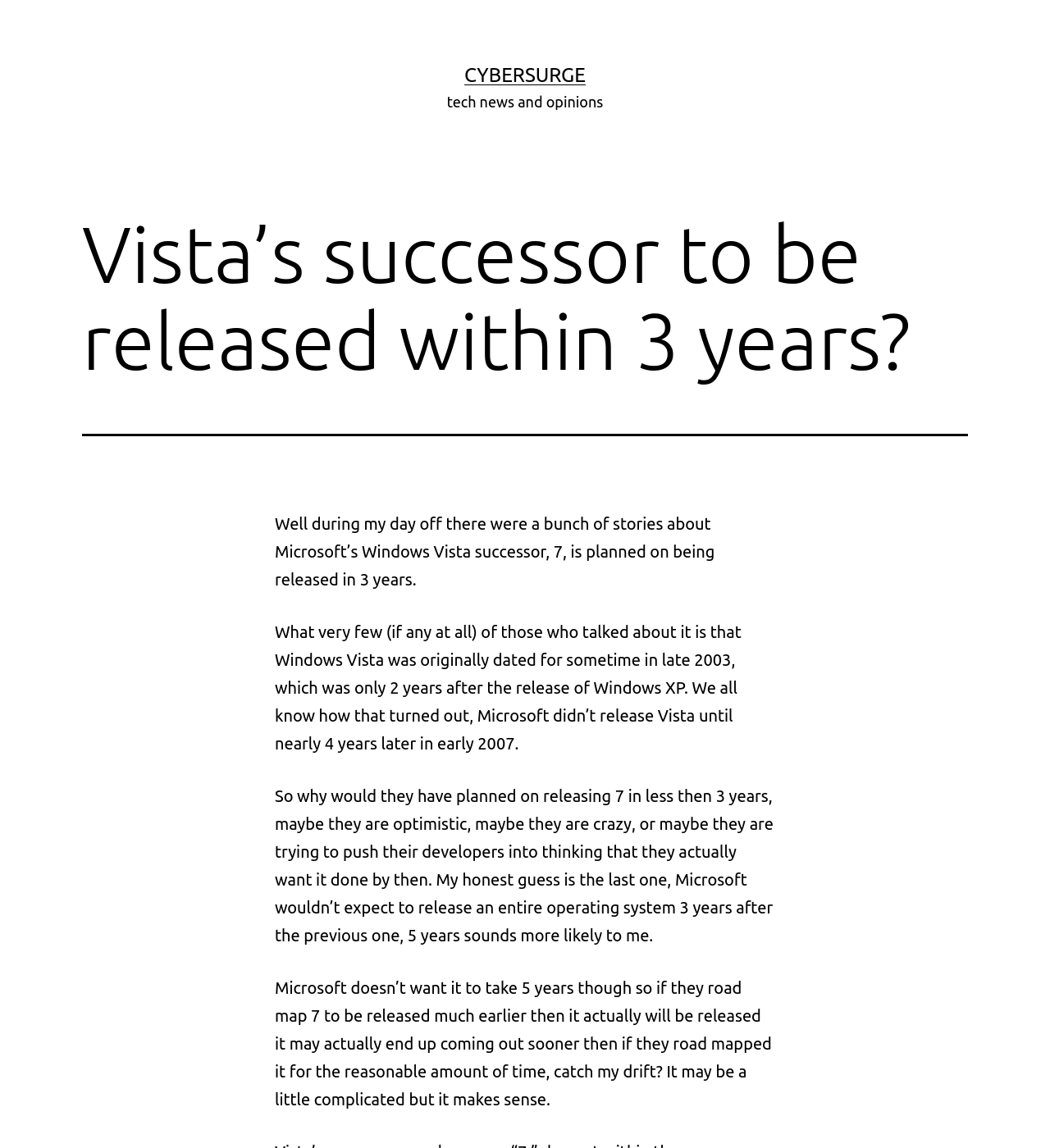Based on the visual content of the image, answer the question thoroughly: What is the release year of Windows Vista?

The release year of Windows Vista can be found in the static text element located at [0.262, 0.542, 0.706, 0.655], which mentions that Microsoft didn't release Vista until nearly 4 years later in early 2007.